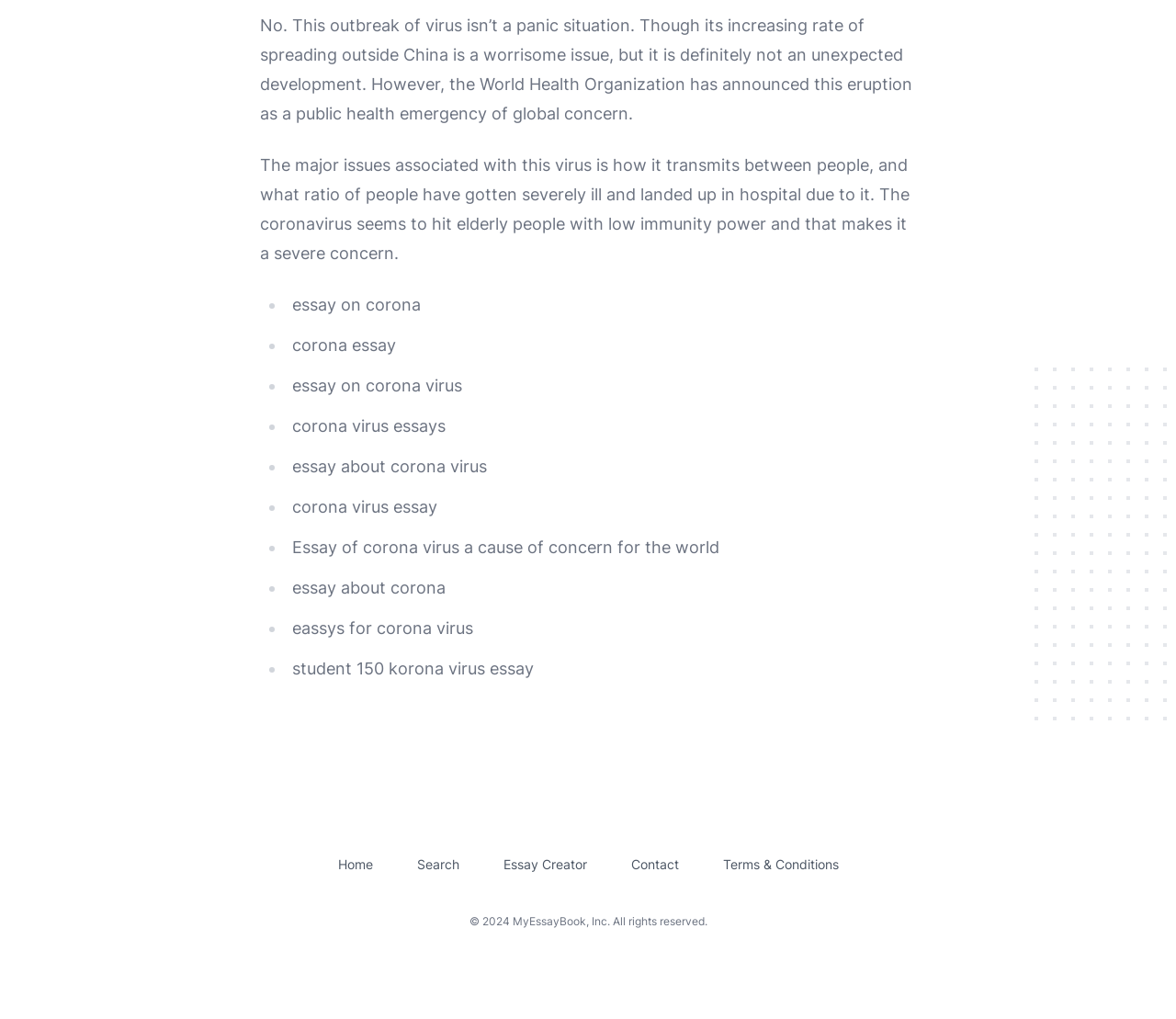What are the navigation options?
Please provide a single word or phrase based on the screenshot.

Home, Search, Essay Creator, Contact, Terms & Conditions